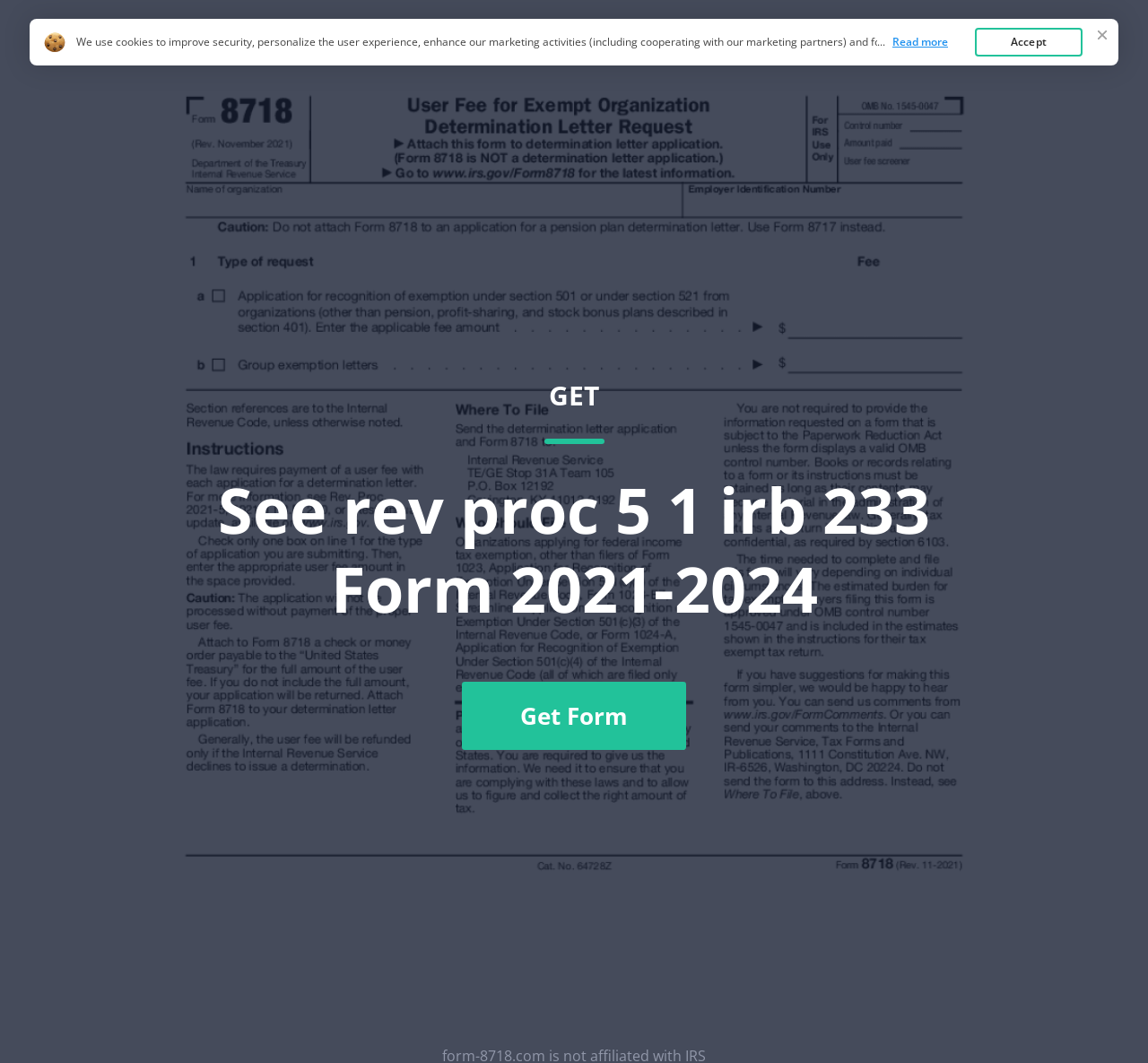Give an in-depth explanation of the webpage layout and content.

The webpage appears to be a document editing platform, specifically focused on the "See rev proc 2024 5 2024 1 irb 233" form. At the top left of the page, there is a link to "Form 8718". To the right of this link, there are two more links, "Home" and "Top Forms", which are likely navigation elements.

Below these links, there is a prominent link that reads "GET See rev proc 5 1 irb 233 Form 2021-2024 Get Form", which takes up a significant portion of the page. This link is accompanied by a heading that reads "See rev proc 5 1 irb 233 Form 2021-2024" and a button labeled "Get Form".

At the top of the page, there is a notification or disclaimer about the use of cookies, which spans almost the entire width of the page. This notification includes a link to read the Cookie Policy and an "Accept" button to agree to the use of cookies.

Overall, the page appears to be a landing page for the specific form, with prominent calls to action to get or edit the form, and some navigation elements at the top.